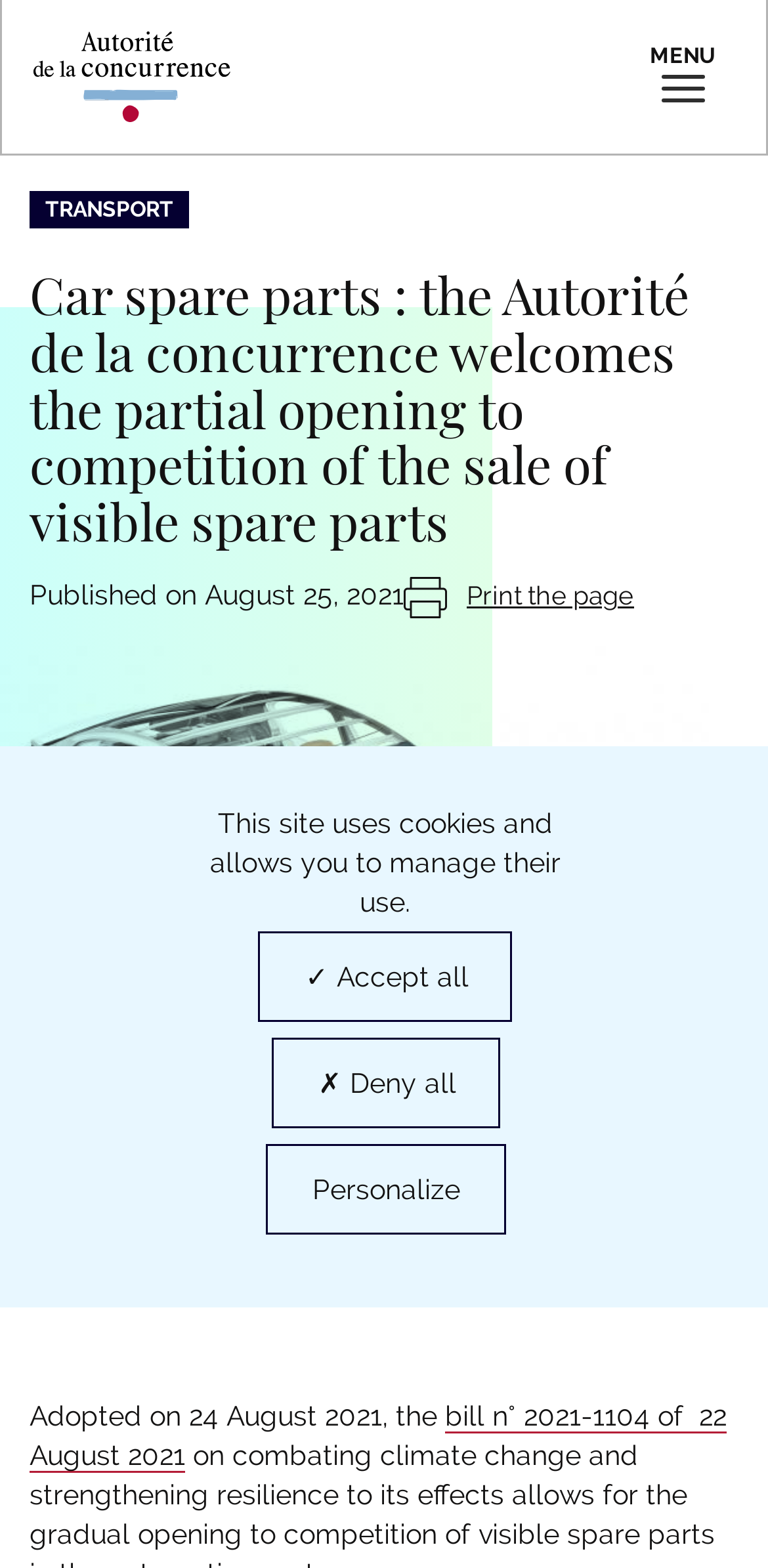Can you find the bounding box coordinates for the element that needs to be clicked to execute this instruction: "View the TRANSPORT page"? The coordinates should be given as four float numbers between 0 and 1, i.e., [left, top, right, bottom].

[0.038, 0.121, 0.246, 0.146]